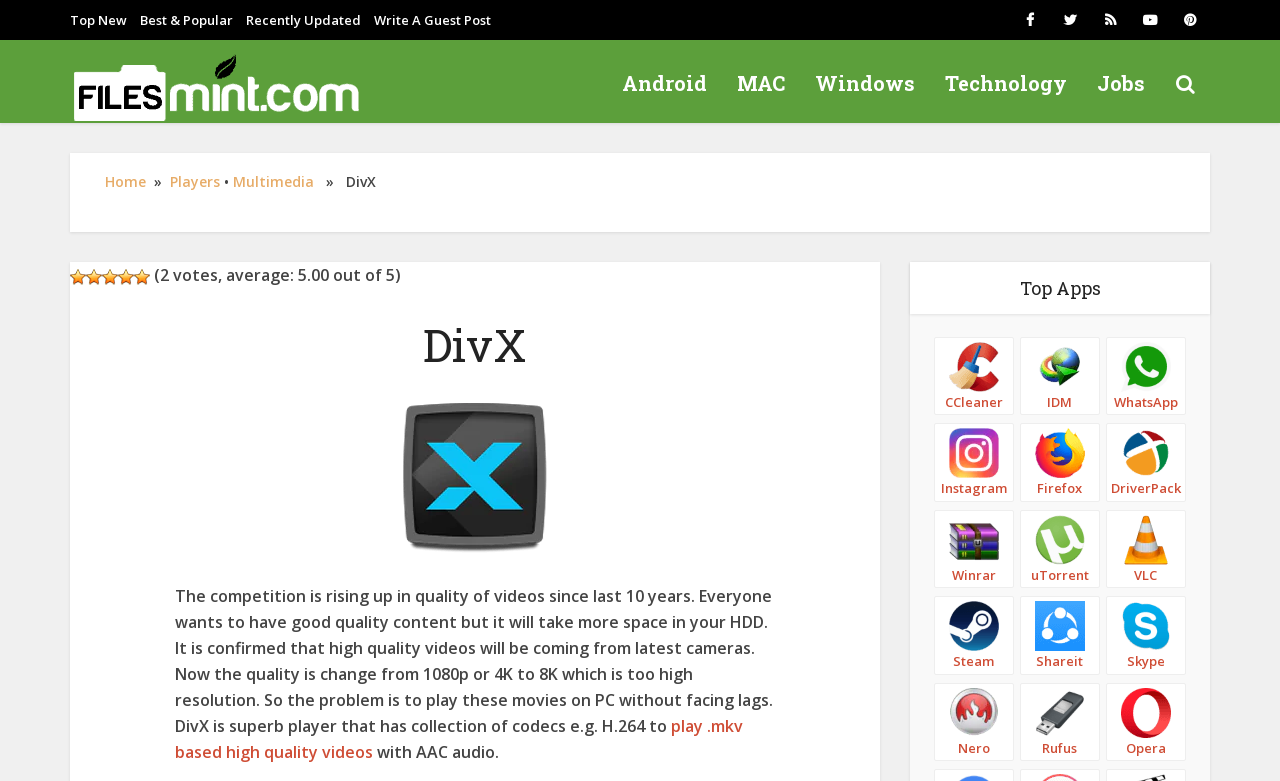Predict the bounding box coordinates of the area that should be clicked to accomplish the following instruction: "Explore the Top Apps section". The bounding box coordinates should consist of four float numbers between 0 and 1, i.e., [left, top, right, bottom].

[0.711, 0.335, 0.945, 0.402]